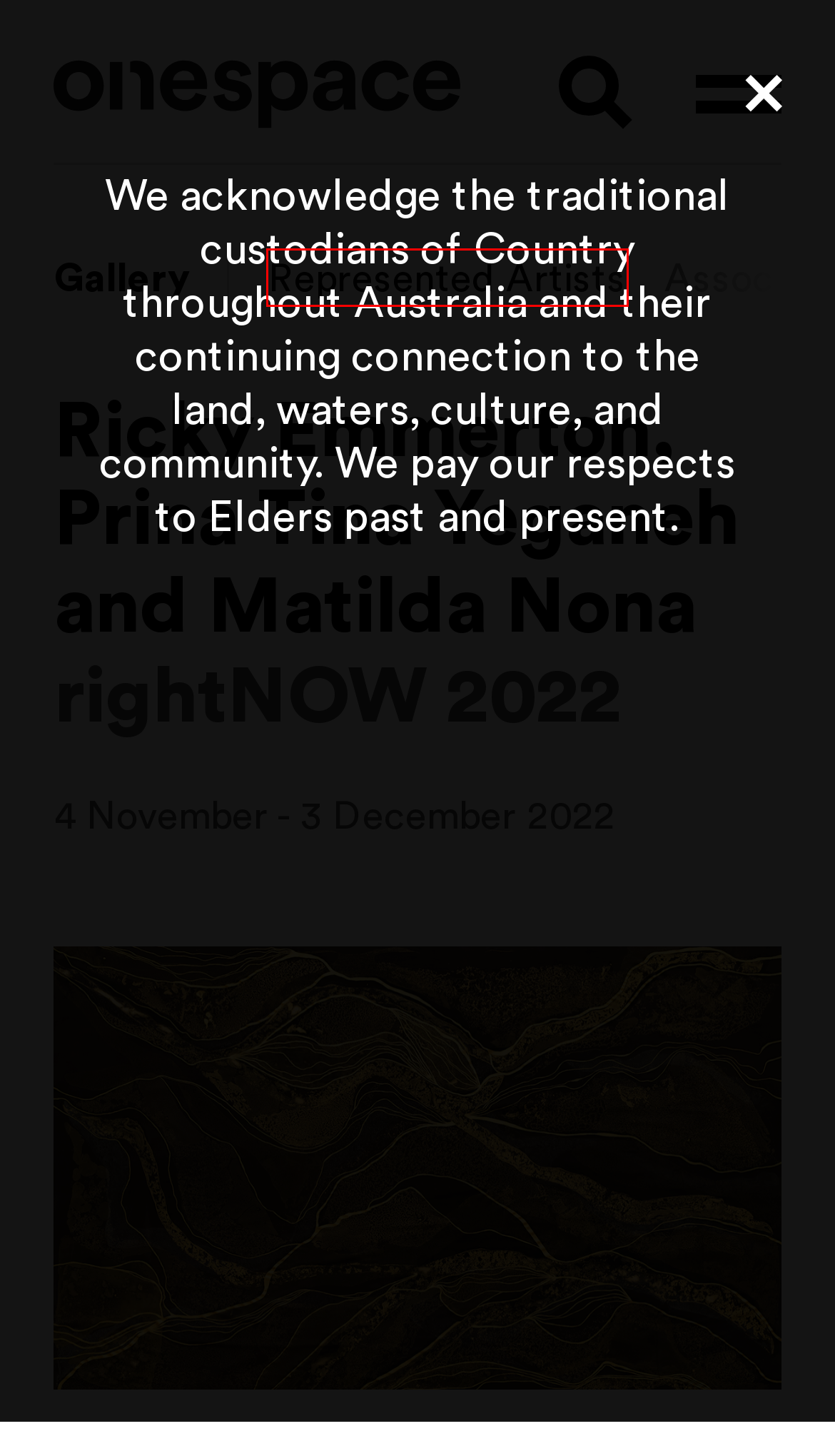You have a screenshot of a webpage, and a red bounding box highlights an element. Select the webpage description that best fits the new page after clicking the element within the bounding box. Options are:
A. Artists | Onespace
B. Services | Onespace
C. Afterimage Editions Archives | Onespace
D. Untitled (The Sanctum of Qanāt 1) | Onespace
E. First Nations Artists Archives | Onespace
F. Untitled (The Sanctum of Qanāt 3) | Onespace
G. Kuthay | Onespace
H. Home | Onespace

A